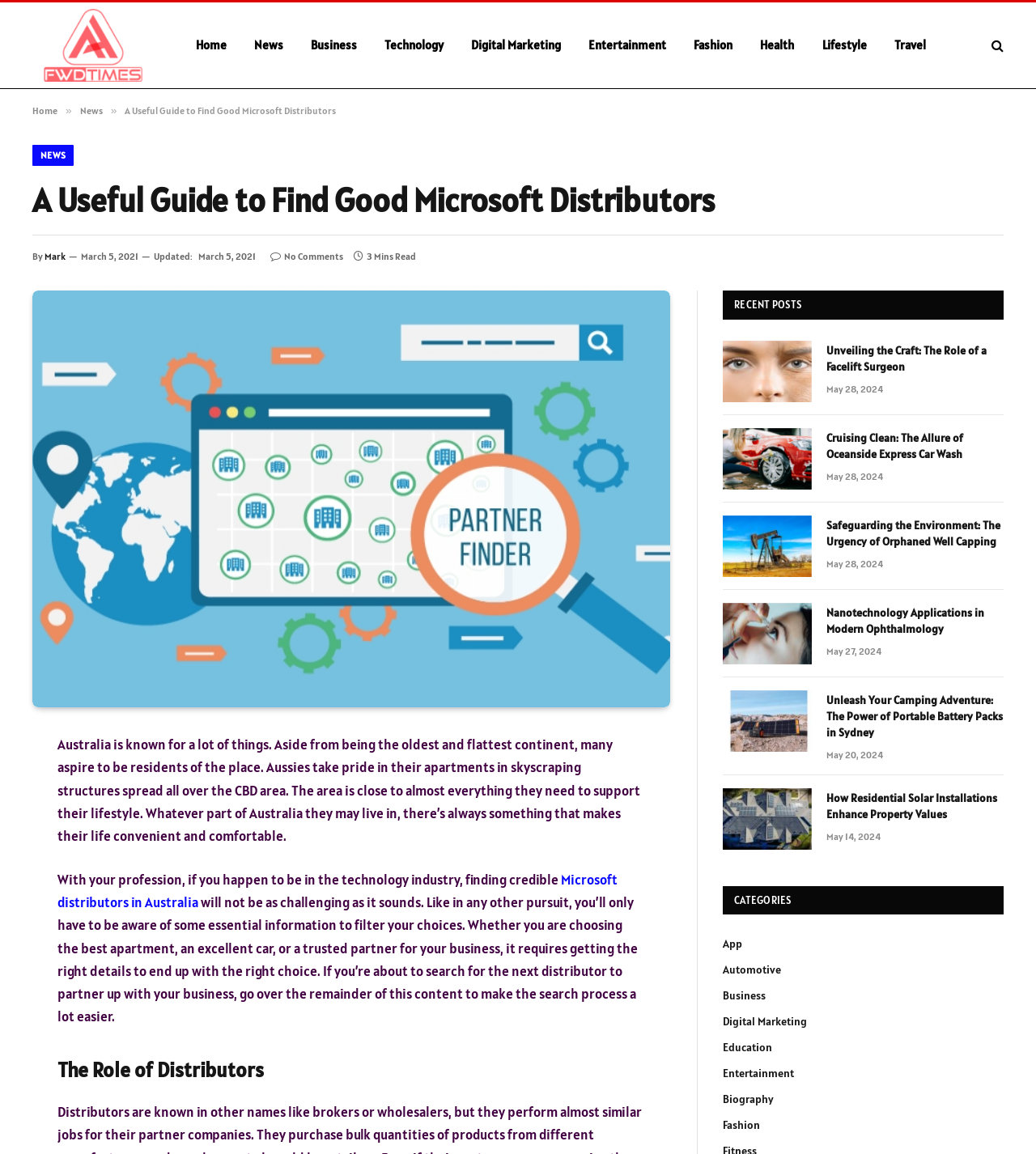What is the published date of the article?
Offer a detailed and full explanation in response to the question.

The published date of the article can be determined by reading the date 'March 5, 2021' above the author's name.